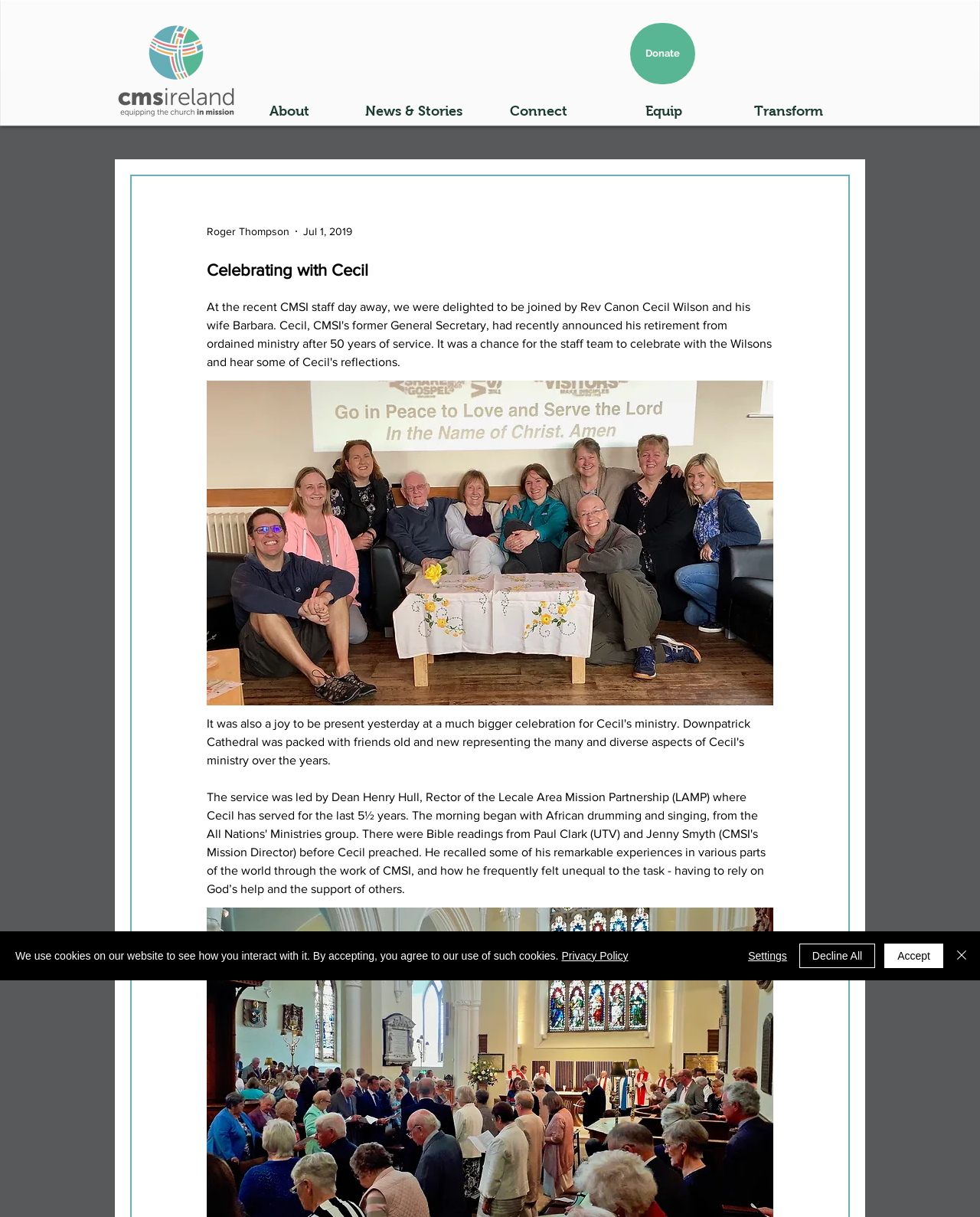How many navigation links are there?
Give a single word or phrase answer based on the content of the image.

5